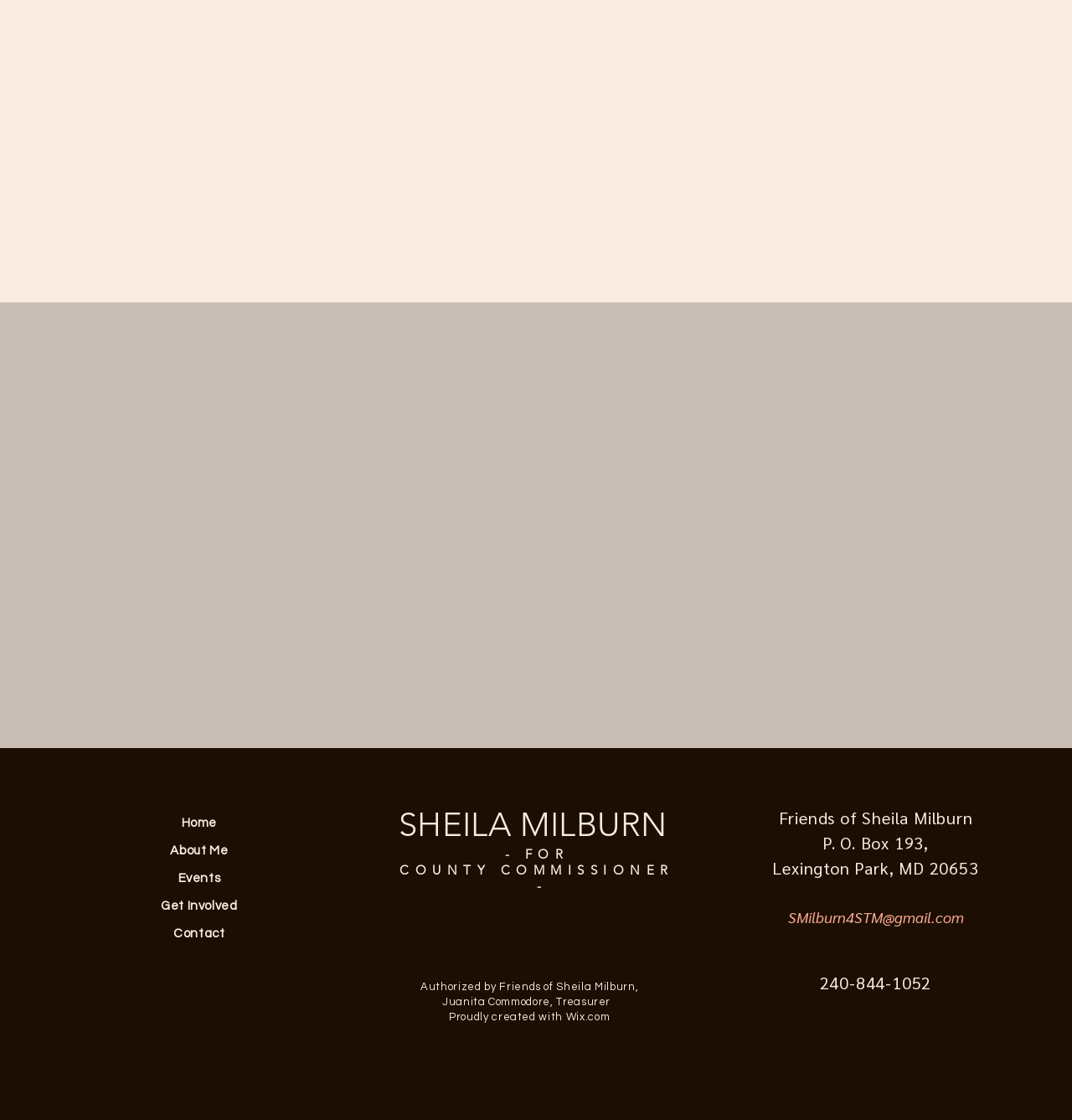What is the address of Sheila Milburn's organization?
Could you please answer the question thoroughly and with as much detail as possible?

The webpage has a static text 'P. O. Box 193,' and another static text 'Lexington Park, MD 20653' which suggests that the address of Sheila Milburn's organization is P. O. Box 193, Lexington Park, MD 20653.